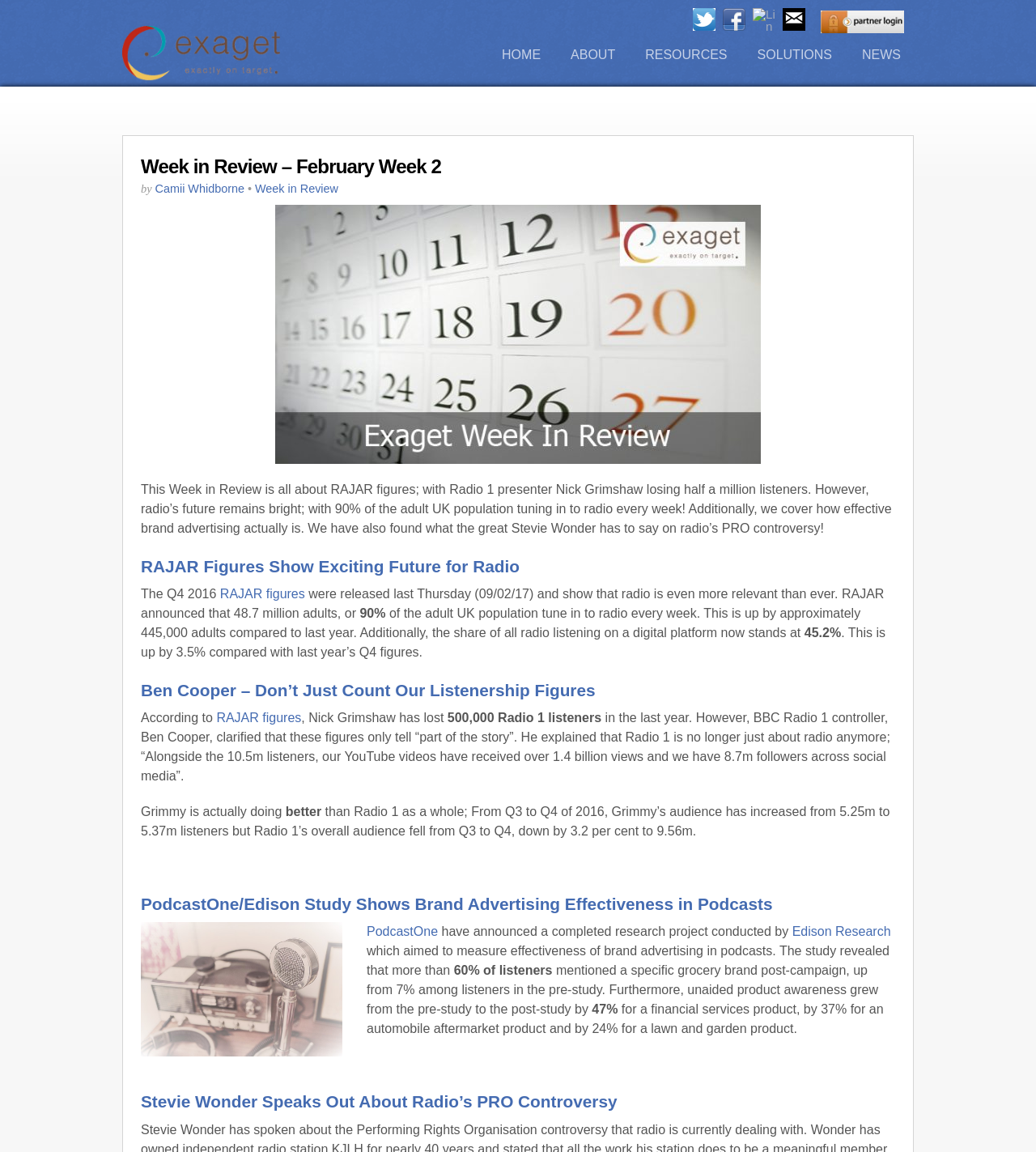Please locate the bounding box coordinates of the region I need to click to follow this instruction: "View the Week in Review – February Week 2 article".

[0.136, 0.134, 0.864, 0.155]